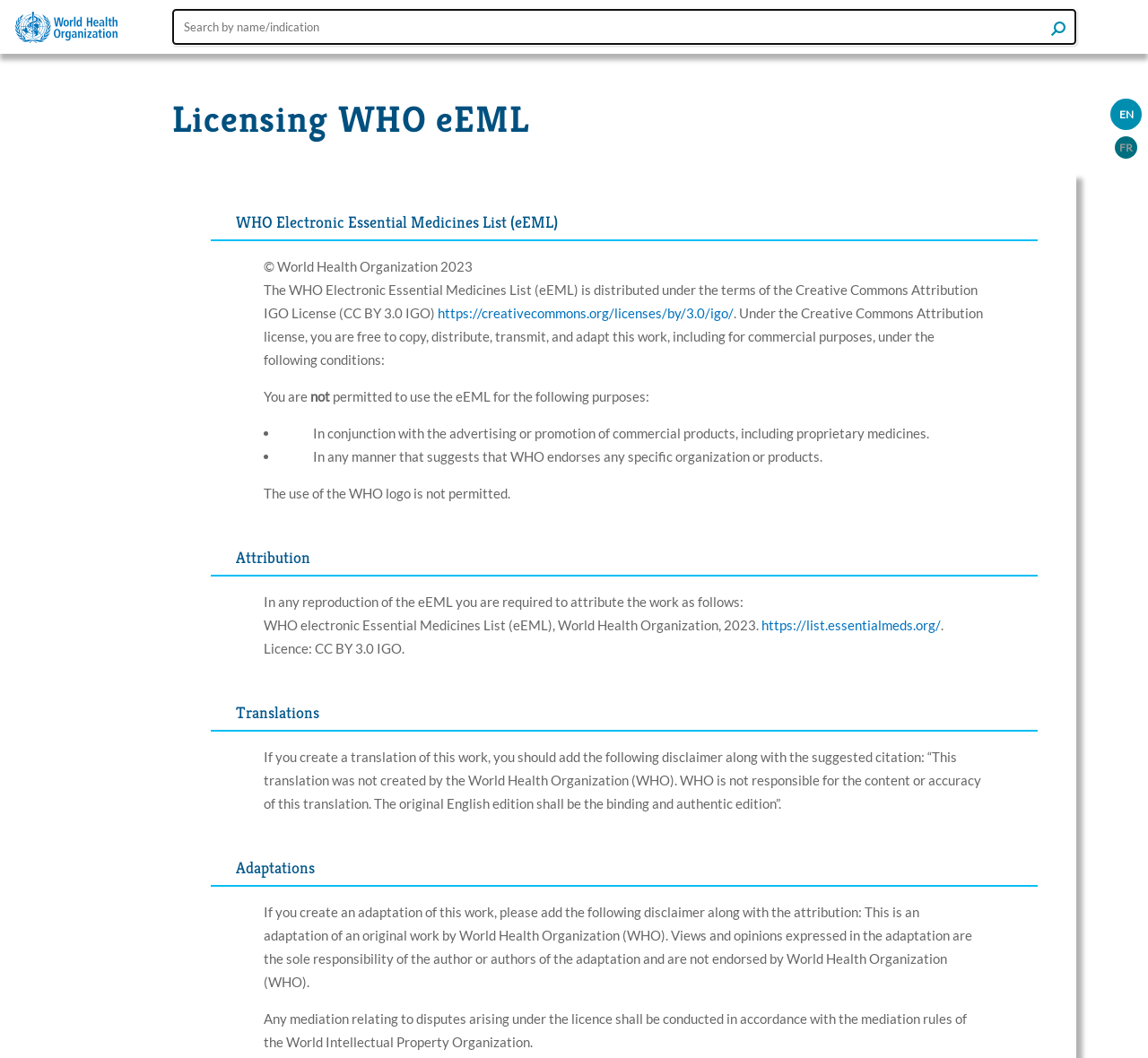Describe all the visual and textual components of the webpage comprehensively.

The webpage is titled "eEML - Electronic Essential Medicines List" and appears to be a resource provided by the World Health Organization (WHO). At the top left of the page, there is a small image, and next to it, a search bar with a placeholder text "Search by name/indication" and a search button with a magnifying glass icon. To the right of the search bar, there are two language options, "EN" and "FR", which are likely links to switch the language of the page.

Below the search bar, there is a heading "Licensing WHO eEML" followed by a brief description of the WHO Electronic Essential Medicines List (eEML). The page then displays a copyright notice "© World Health Organization 2023" and a license description, which explains that the eEML is distributed under the Creative Commons Attribution IGO License (CC BY 3.0 IGO).

The license description is followed by a link to the license terms and a brief summary of the conditions under which the eEML can be used. There are several bullet points that outline the restrictions on using the eEML, including not using it for commercial product advertising or promotion, and not suggesting that WHO endorses any specific organization or products.

The page also provides information on attribution, stating that any reproduction of the eEML must attribute the work to WHO. There is a sample citation provided, which includes the title, author, and year of publication. Additionally, there are sections on translations and adaptations, which provide guidelines for creating and sharing modified versions of the eEML.

At the bottom of the page, there is a final notice regarding mediation of disputes arising under the license. Overall, the page appears to be a resource for accessing and using the WHO Electronic Essential Medicines List, with a focus on providing clear guidelines and restrictions on its use.